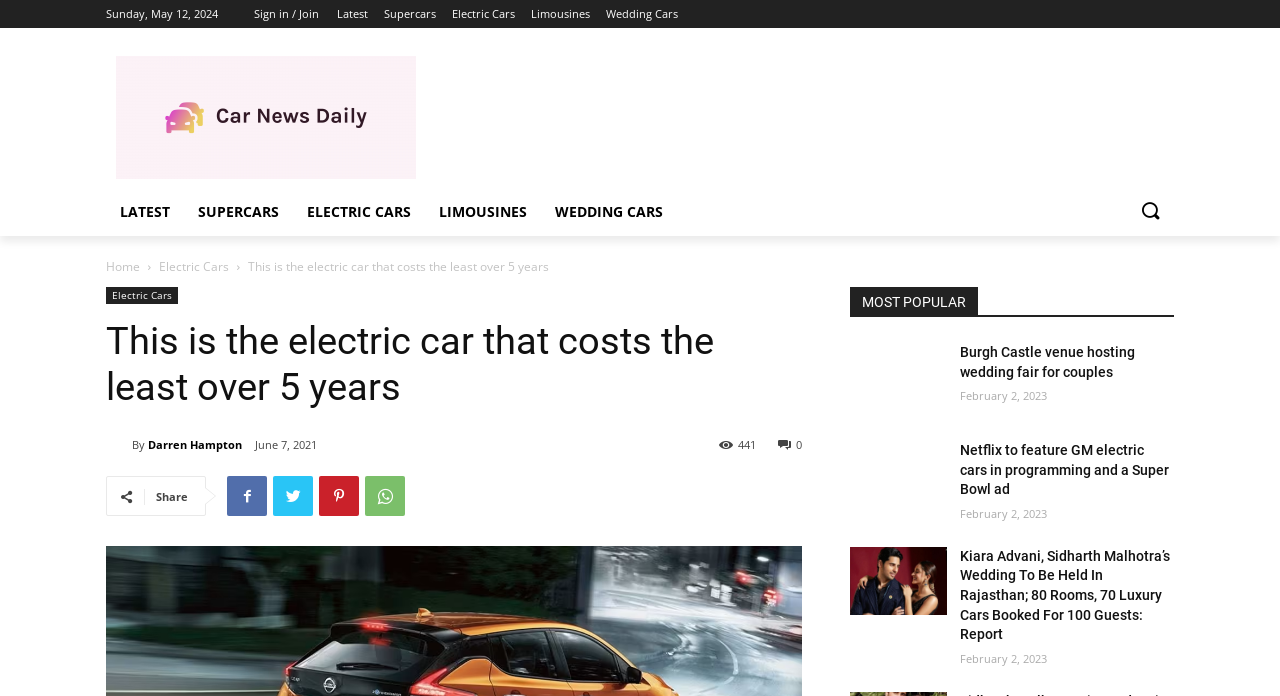Pinpoint the bounding box coordinates of the area that should be clicked to complete the following instruction: "Read the article about Nissan Leaf". The coordinates must be given as four float numbers between 0 and 1, i.e., [left, top, right, bottom].

[0.083, 0.458, 0.627, 0.589]